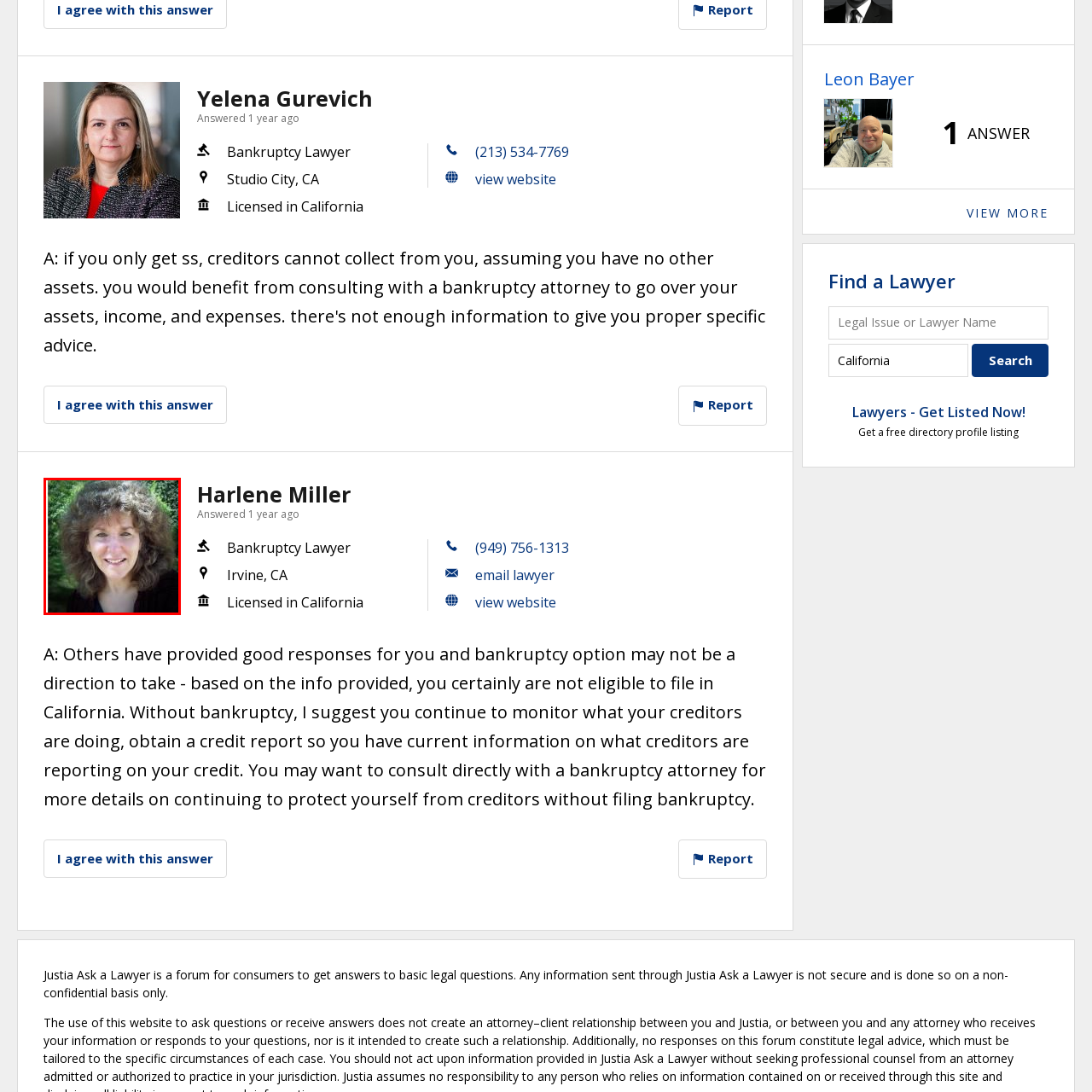Focus on the portion of the image highlighted in red and deliver a detailed explanation for the following question: What is Harlene Miller's profession?

The caption clearly states that Harlene Miller is a bankruptcy lawyer, which means she is a legal professional specializing in bankruptcy cases.